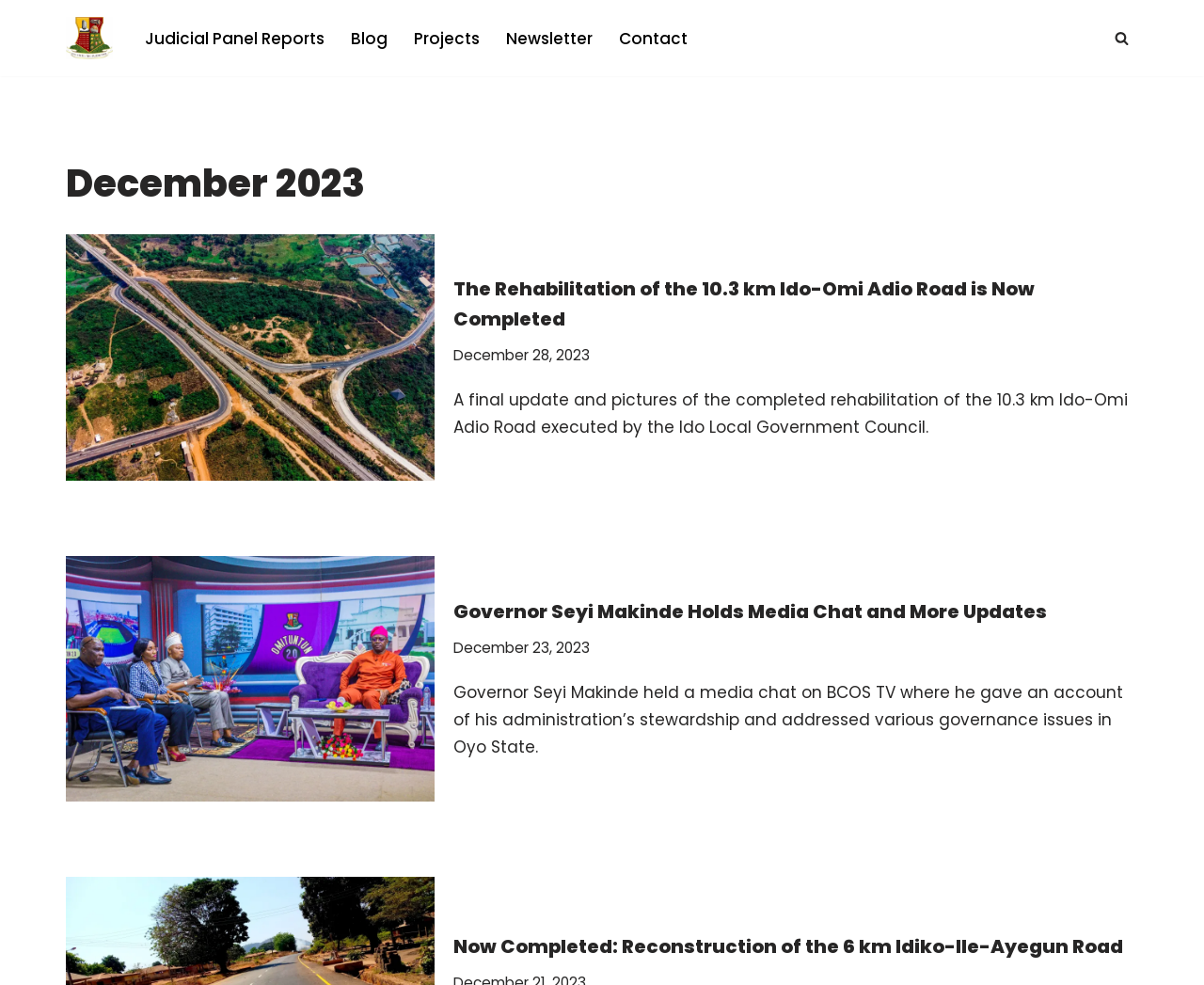Please specify the bounding box coordinates of the clickable region to carry out the following instruction: "Read the 'Governor Seyi Makinde Holds Media Chat and More Updates' article". The coordinates should be four float numbers between 0 and 1, in the format [left, top, right, bottom].

[0.055, 0.564, 0.361, 0.814]